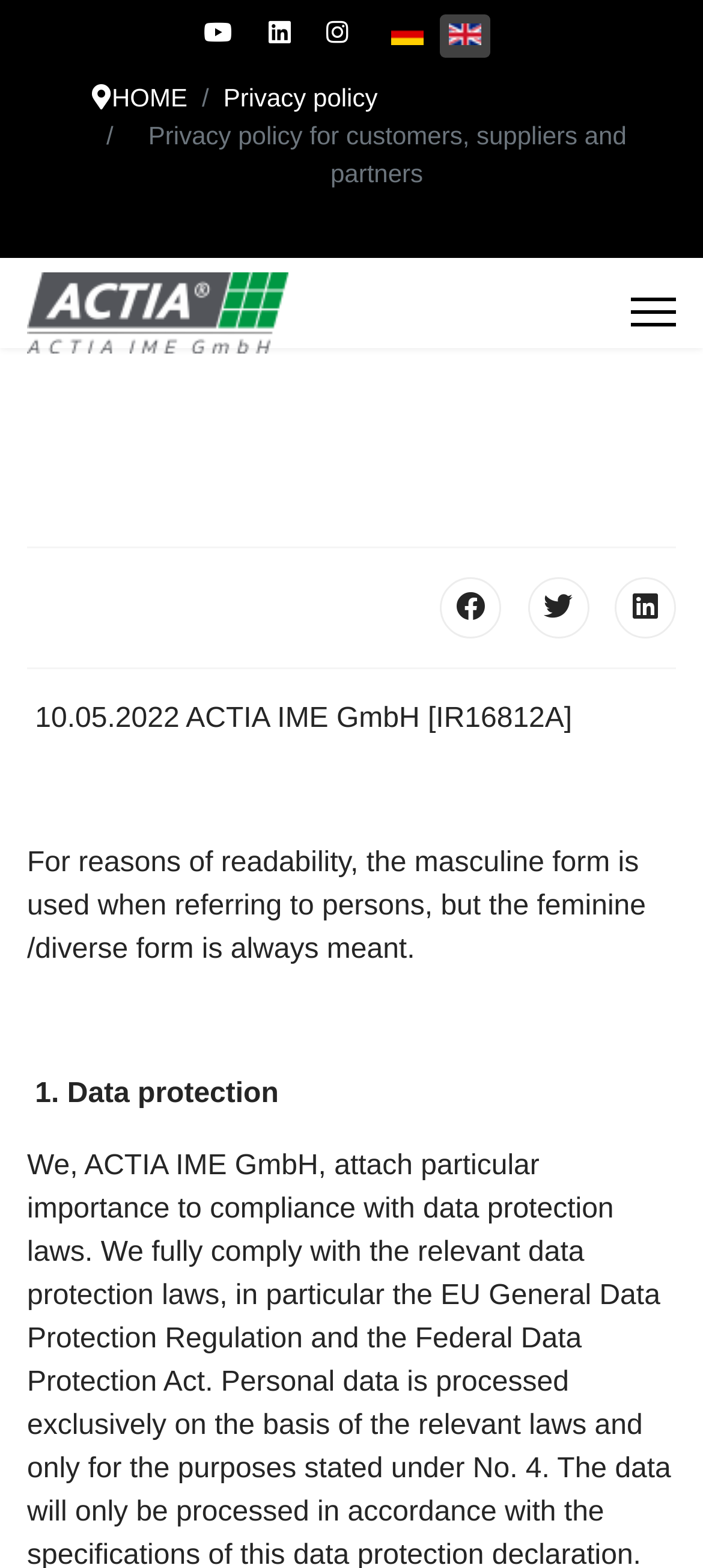Please identify the bounding box coordinates of the element I should click to complete this instruction: 'Open Youtube channel'. The coordinates should be given as four float numbers between 0 and 1, like this: [left, top, right, bottom].

[0.29, 0.012, 0.331, 0.03]